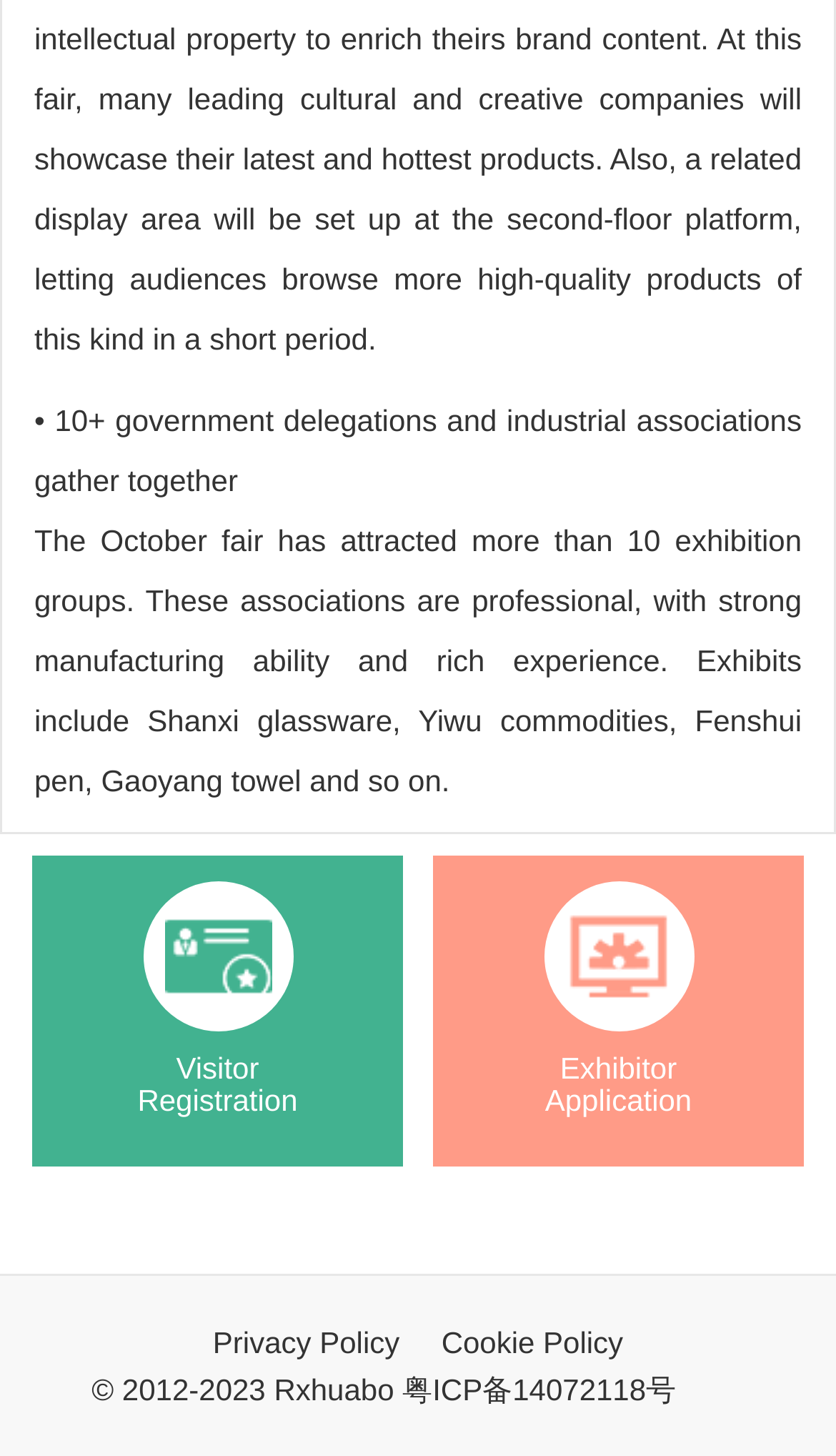How many government delegations are gathering together?
Provide an in-depth answer to the question, covering all aspects.

According to the StaticText element, it is mentioned that '10+ government delegations and industrial associations gather together'. This indicates that there are more than 10 government delegations gathering together.